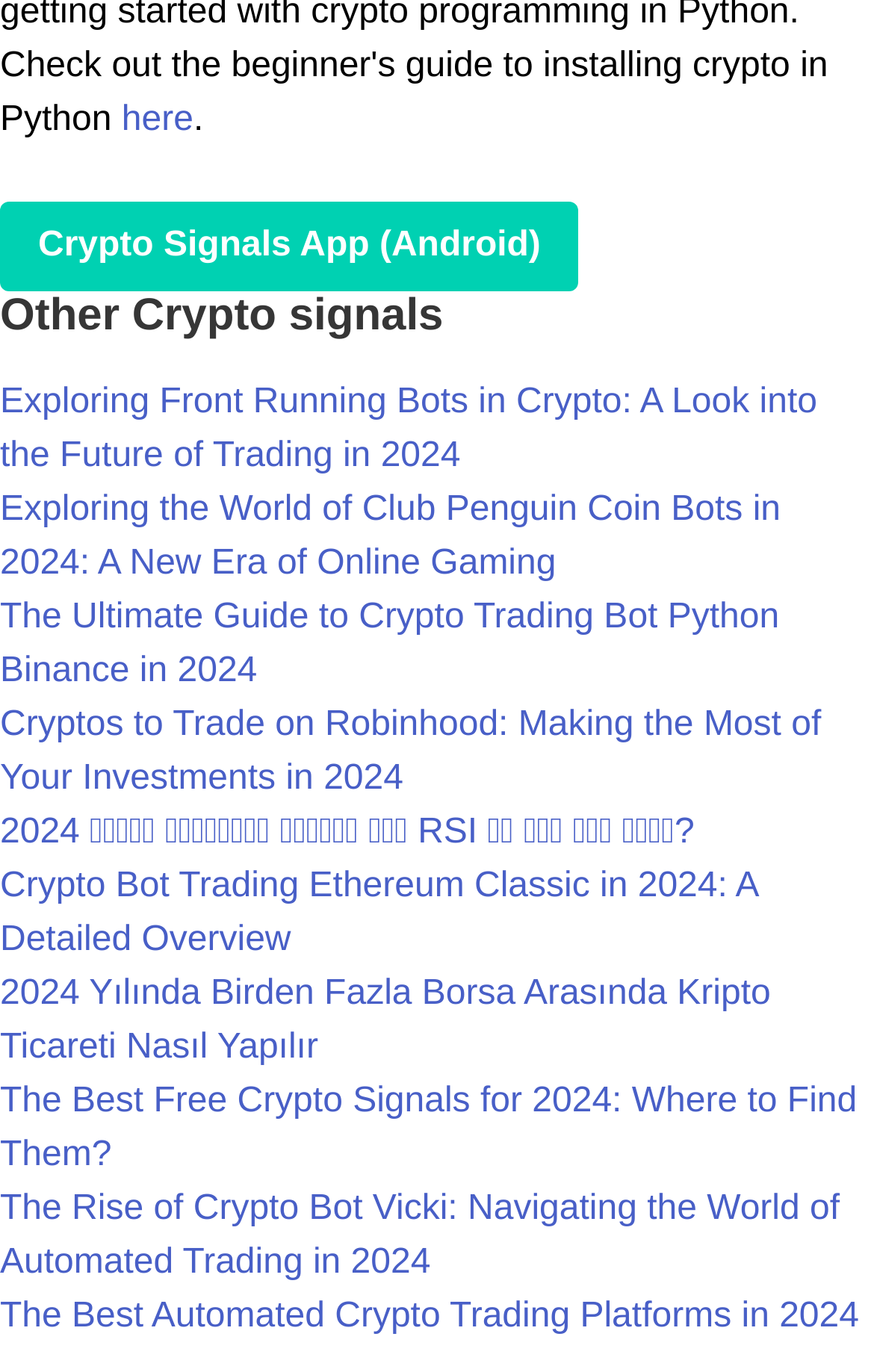What is the language of the fifth link?
Answer with a single word or phrase by referring to the visual content.

Marathi